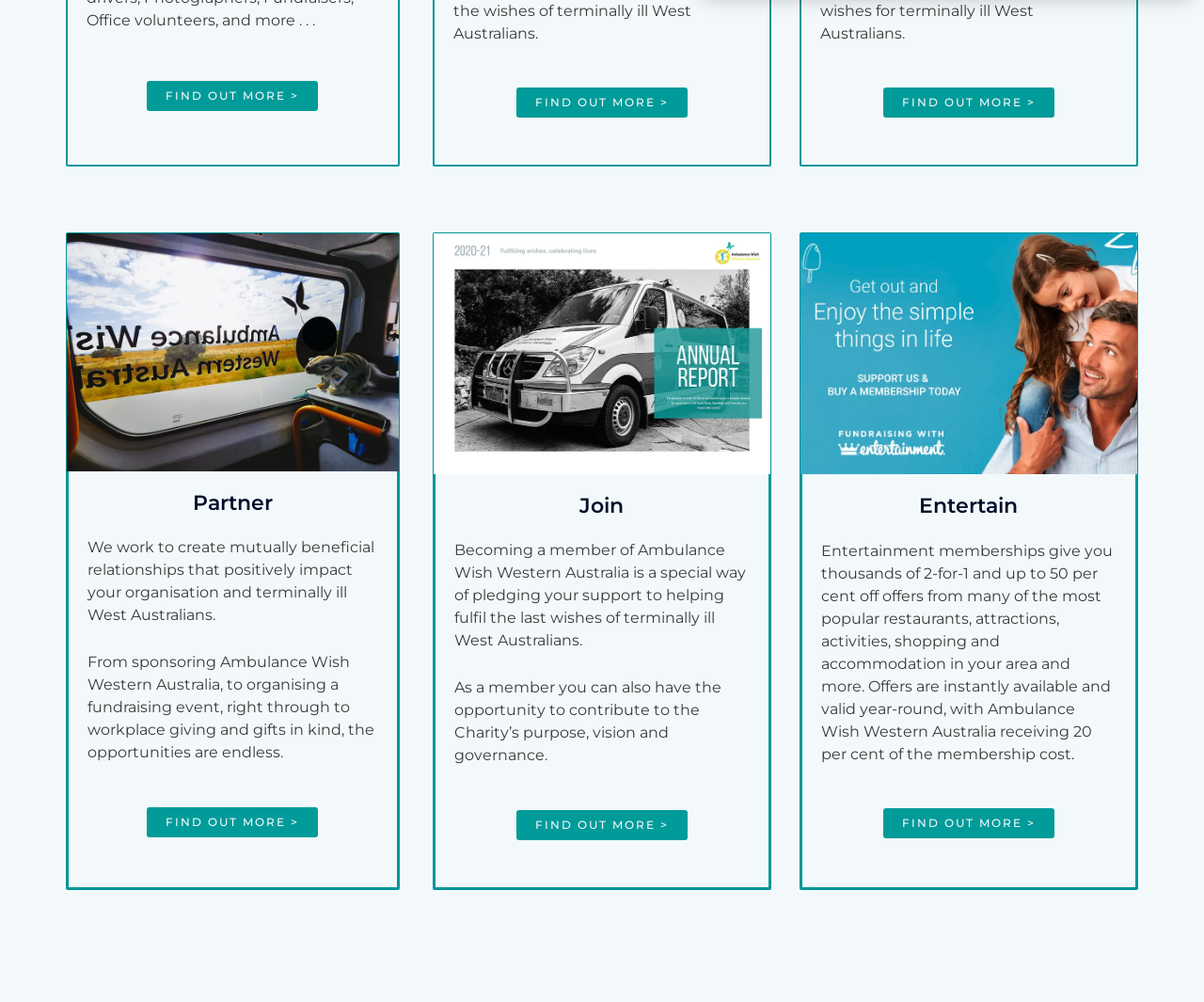What is the 'Entertain' section about?
Please provide a single word or phrase based on the screenshot.

Entertainment memberships